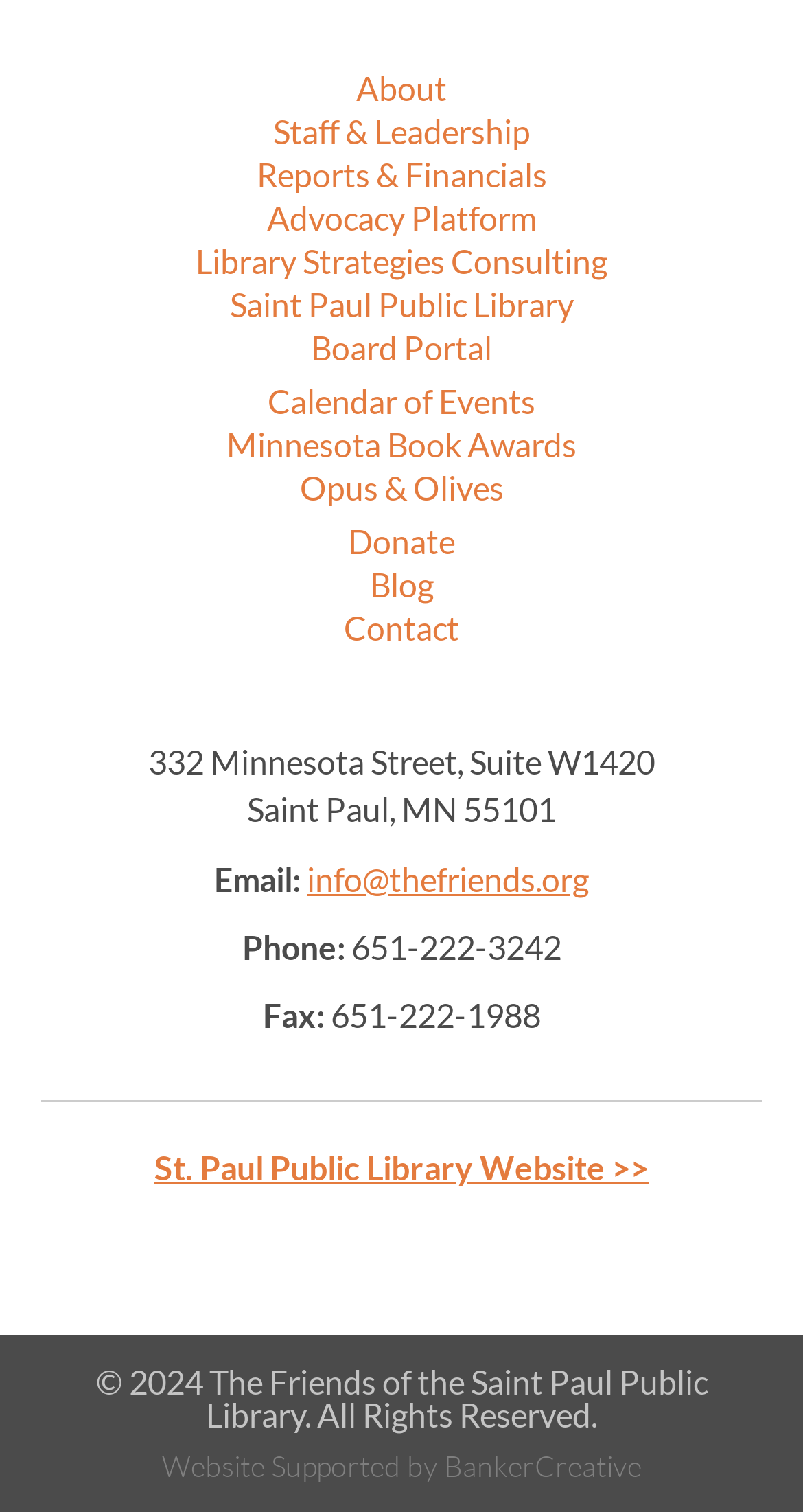Locate the bounding box coordinates of the clickable area needed to fulfill the instruction: "go to About page".

[0.064, 0.048, 0.936, 0.07]